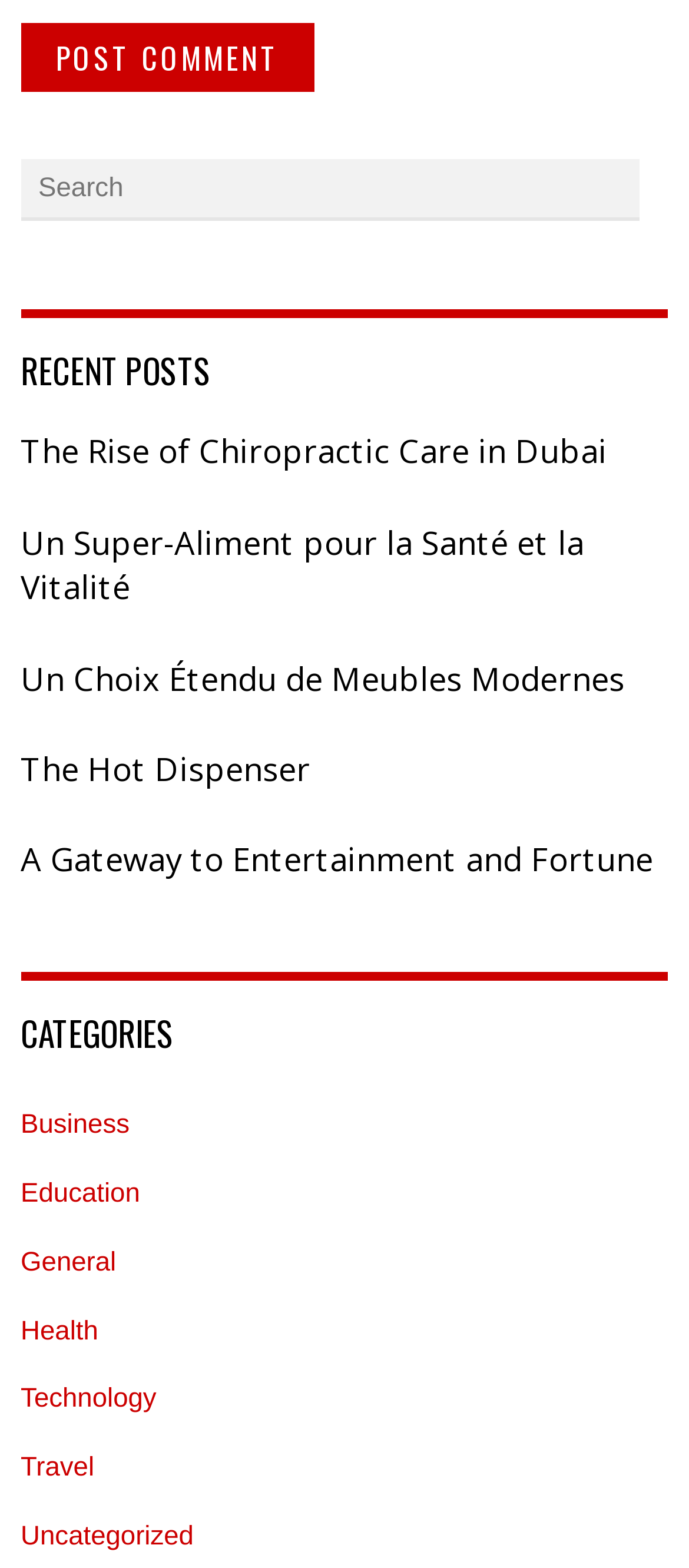Identify the bounding box coordinates of the section to be clicked to complete the task described by the following instruction: "search for something". The coordinates should be four float numbers between 0 and 1, formatted as [left, top, right, bottom].

[0.03, 0.101, 0.927, 0.141]